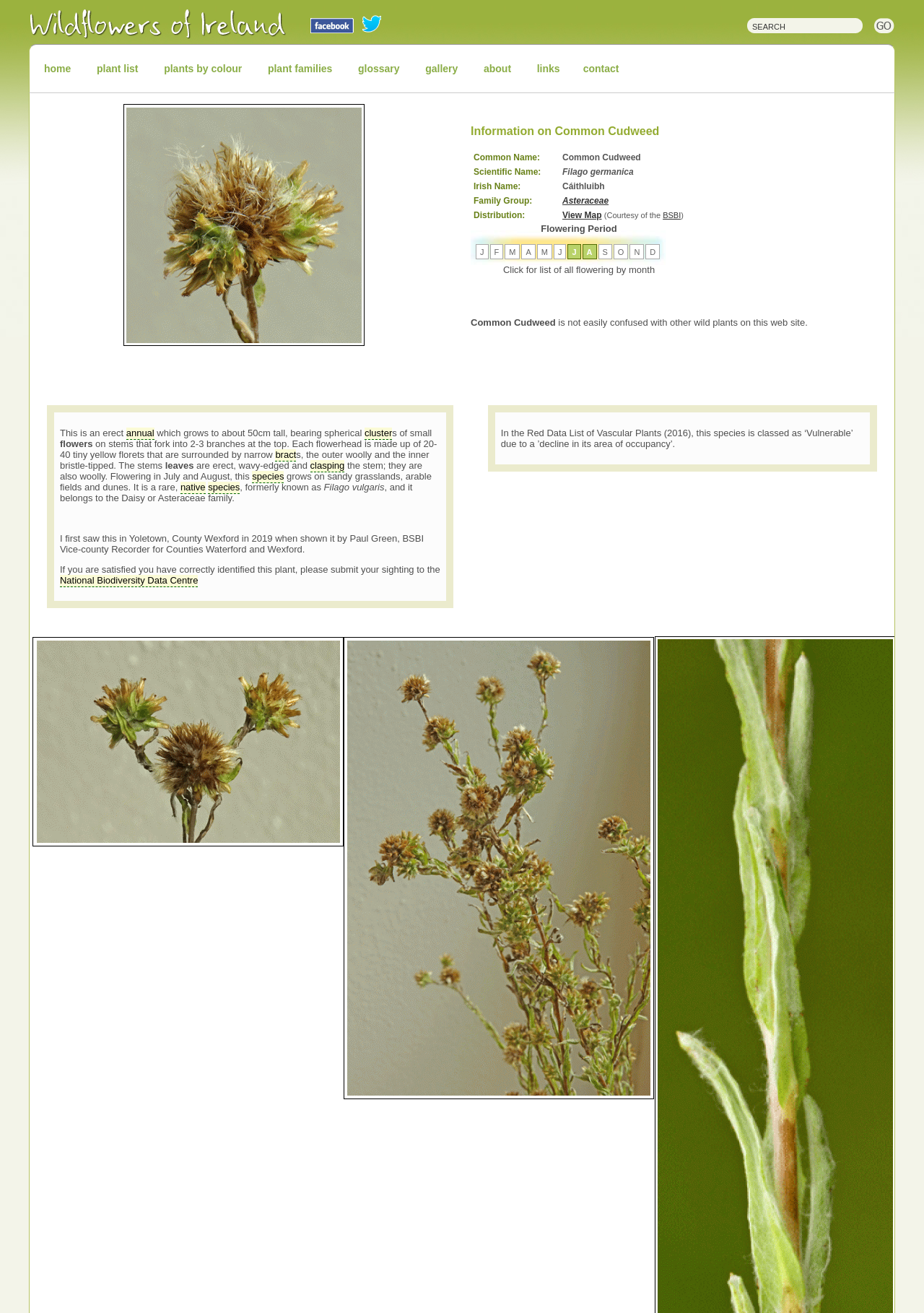Determine the bounding box coordinates in the format (top-left x, top-left y, bottom-right x, bottom-right y). Ensure all values are floating point numbers between 0 and 1. Identify the bounding box of the UI element described by: links

[0.569, 0.04, 0.618, 0.065]